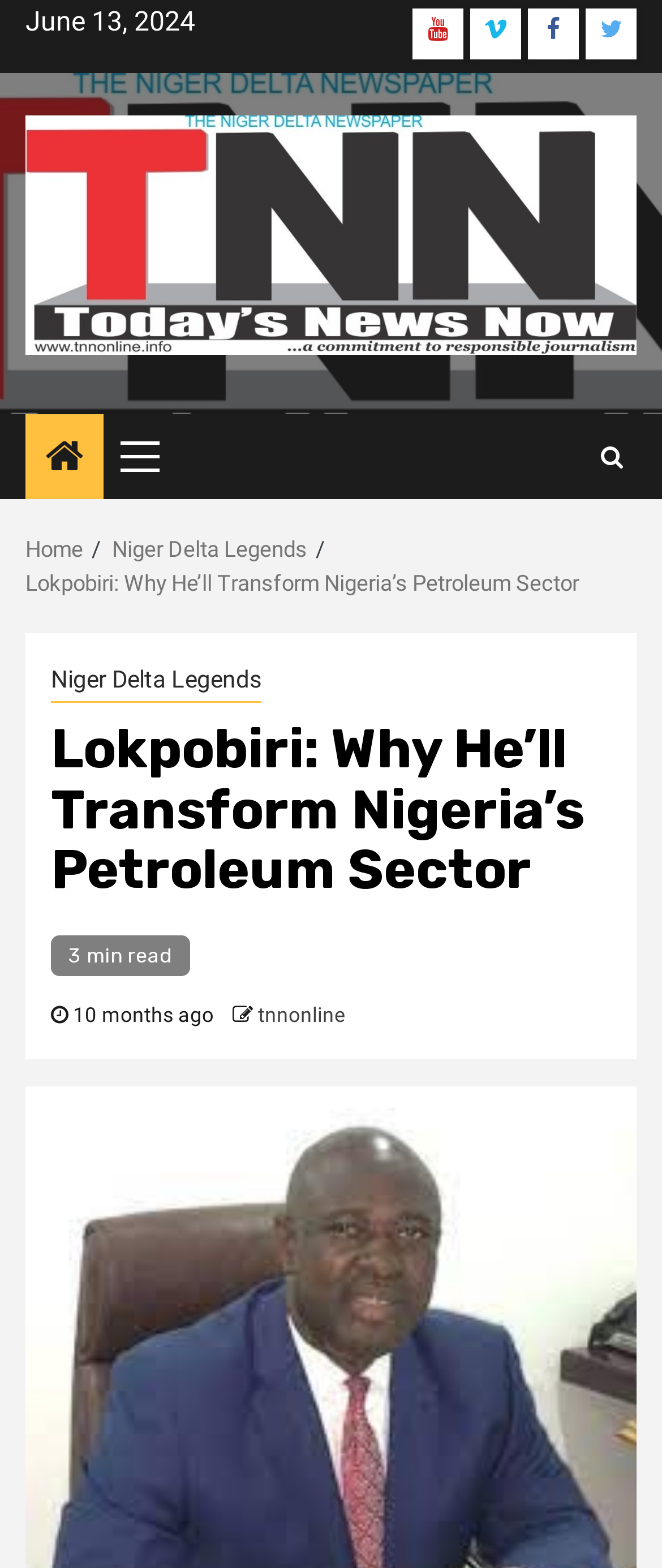Please identify the bounding box coordinates of the element on the webpage that should be clicked to follow this instruction: "Enter your name". The bounding box coordinates should be given as four float numbers between 0 and 1, formatted as [left, top, right, bottom].

None